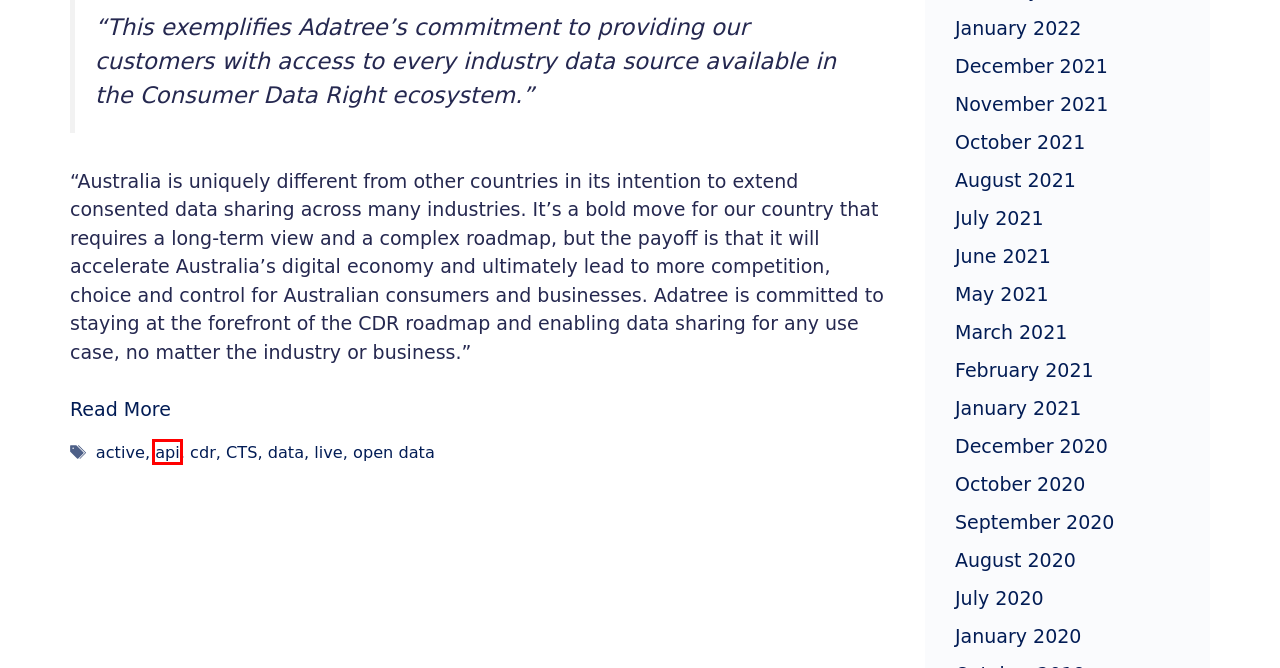You have been given a screenshot of a webpage with a red bounding box around a UI element. Select the most appropriate webpage description for the new webpage that appears after clicking the element within the red bounding box. The choices are:
A. February 2021 - Adatree
B. July 2021 - Adatree
C. December 2021 - Adatree
D. api Archives - Adatree
E. March 2021 - Adatree
F. August 2020 - Adatree
G. September 2020 - Adatree
H. November 2021 - Adatree

D